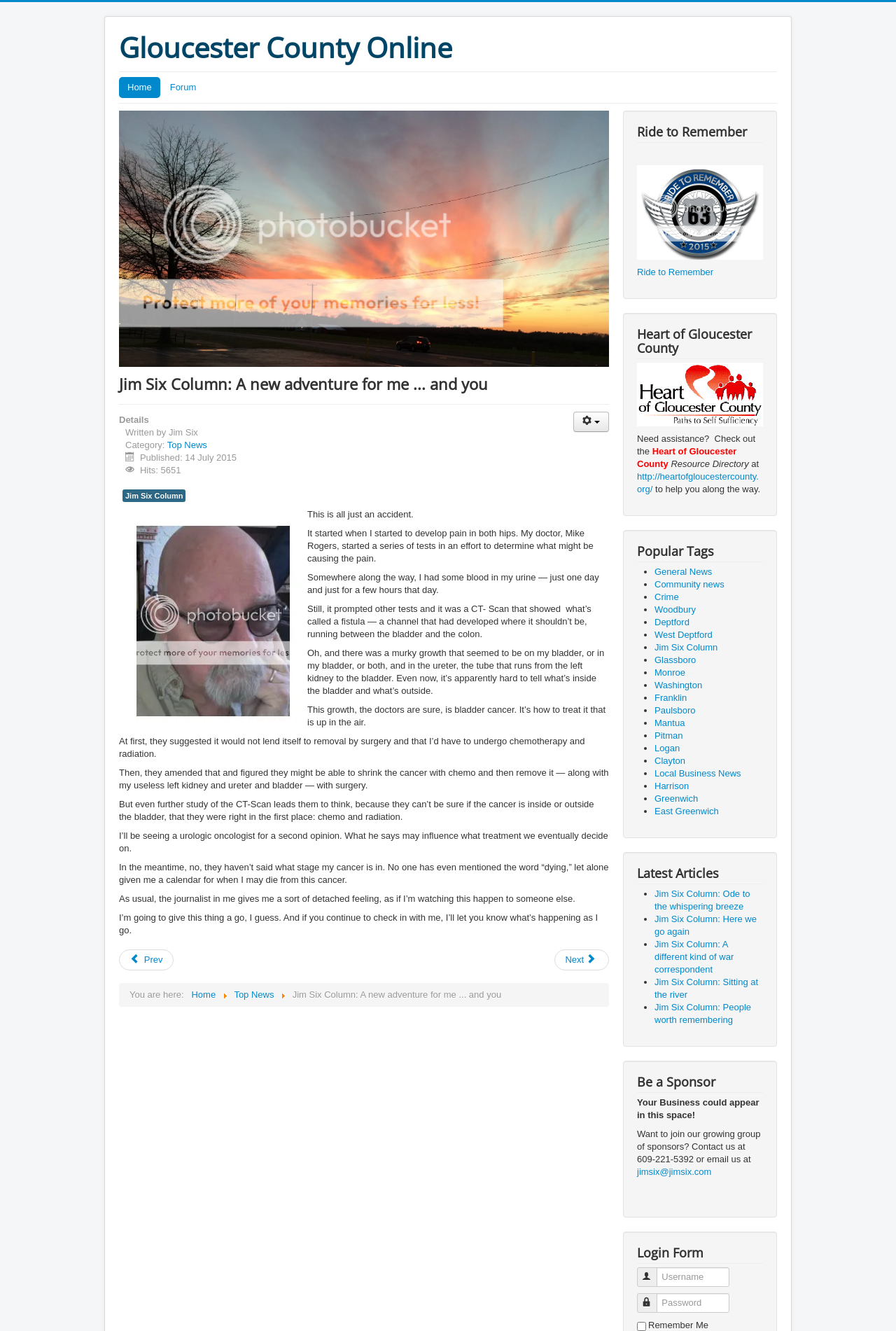What is the topic of the heading 'Ride to Remember'?
Refer to the image and provide a concise answer in one word or phrase.

Unknown